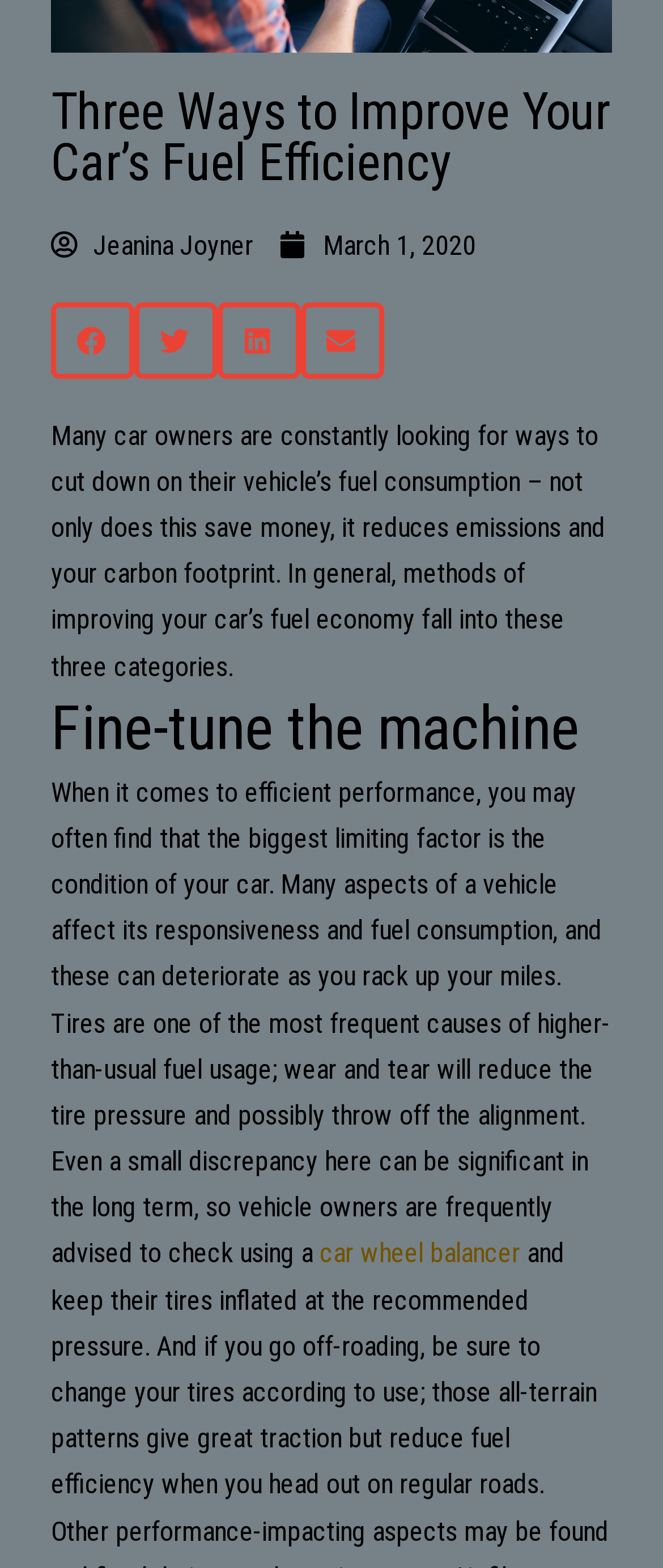Identify the bounding box coordinates for the UI element described as: "aria-label="Share on twitter"". The coordinates should be provided as four floats between 0 and 1: [left, top, right, bottom].

[0.203, 0.193, 0.328, 0.241]